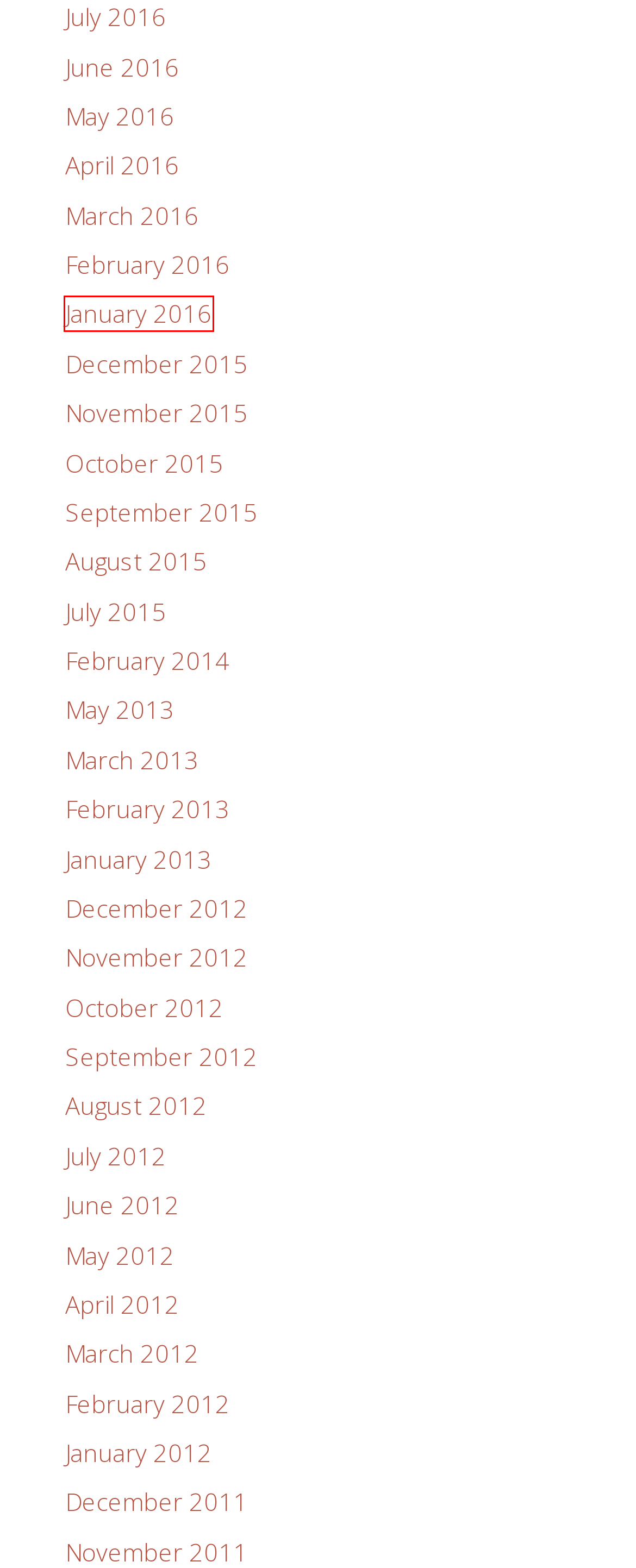Analyze the webpage screenshot with a red bounding box highlighting a UI element. Select the description that best matches the new webpage after clicking the highlighted element. Here are the options:
A. April, 2016 | Jesus Loves You!  Learn About Jesus Christ!
B. November, 2015 | Jesus Loves You!  Learn About Jesus Christ!
C. December, 2012 | Jesus Loves You!  Learn About Jesus Christ!
D. January, 2013 | Jesus Loves You!  Learn About Jesus Christ!
E. January, 2016 | Jesus Loves You!  Learn About Jesus Christ!
F. July, 2015 | Jesus Loves You!  Learn About Jesus Christ!
G. September, 2012 | Jesus Loves You!  Learn About Jesus Christ!
H. May, 2016 | Jesus Loves You!  Learn About Jesus Christ!

E